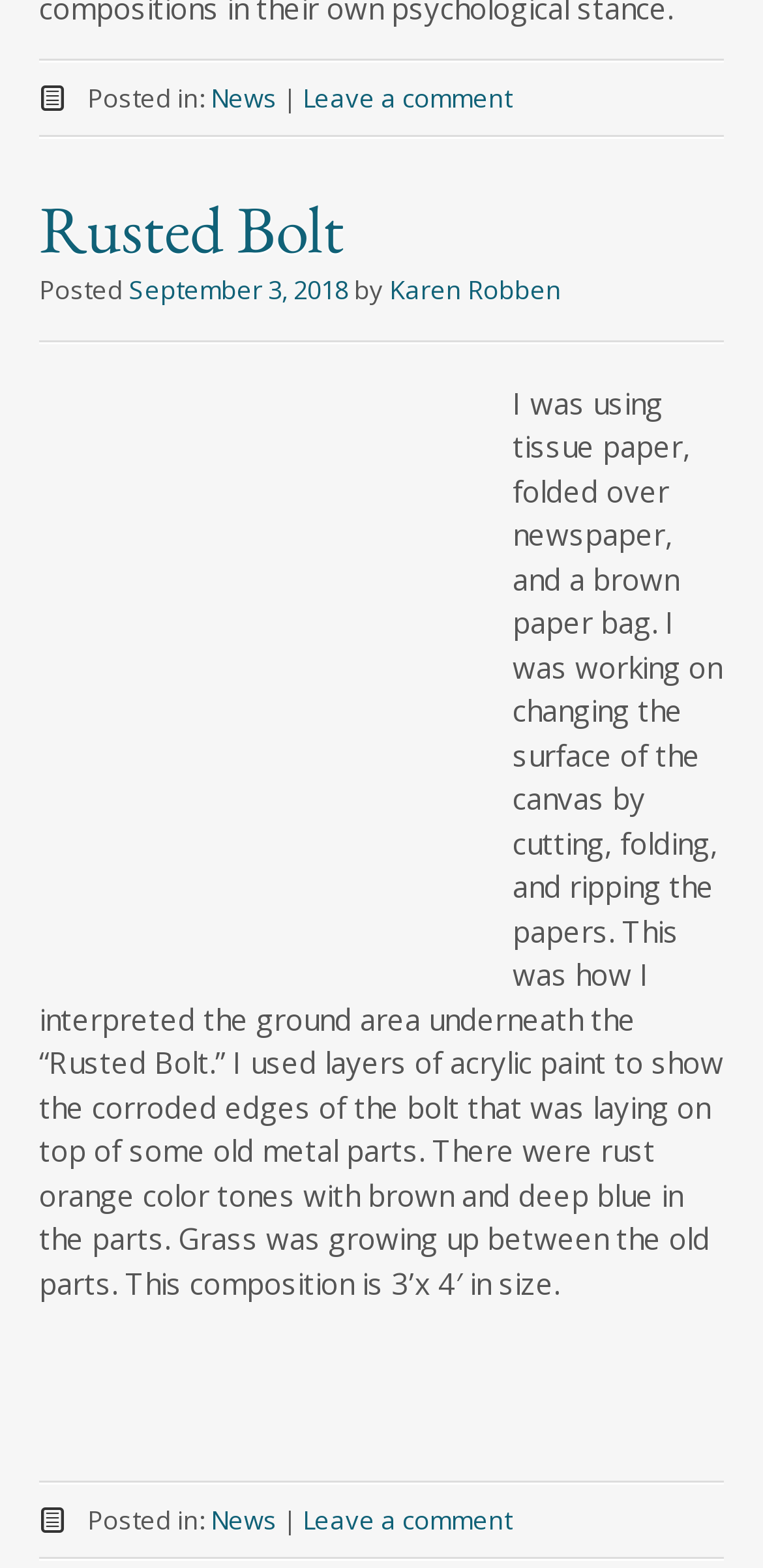Please identify the bounding box coordinates of the element that needs to be clicked to perform the following instruction: "Click the link to view the post of Karen Robben".

[0.51, 0.173, 0.736, 0.196]